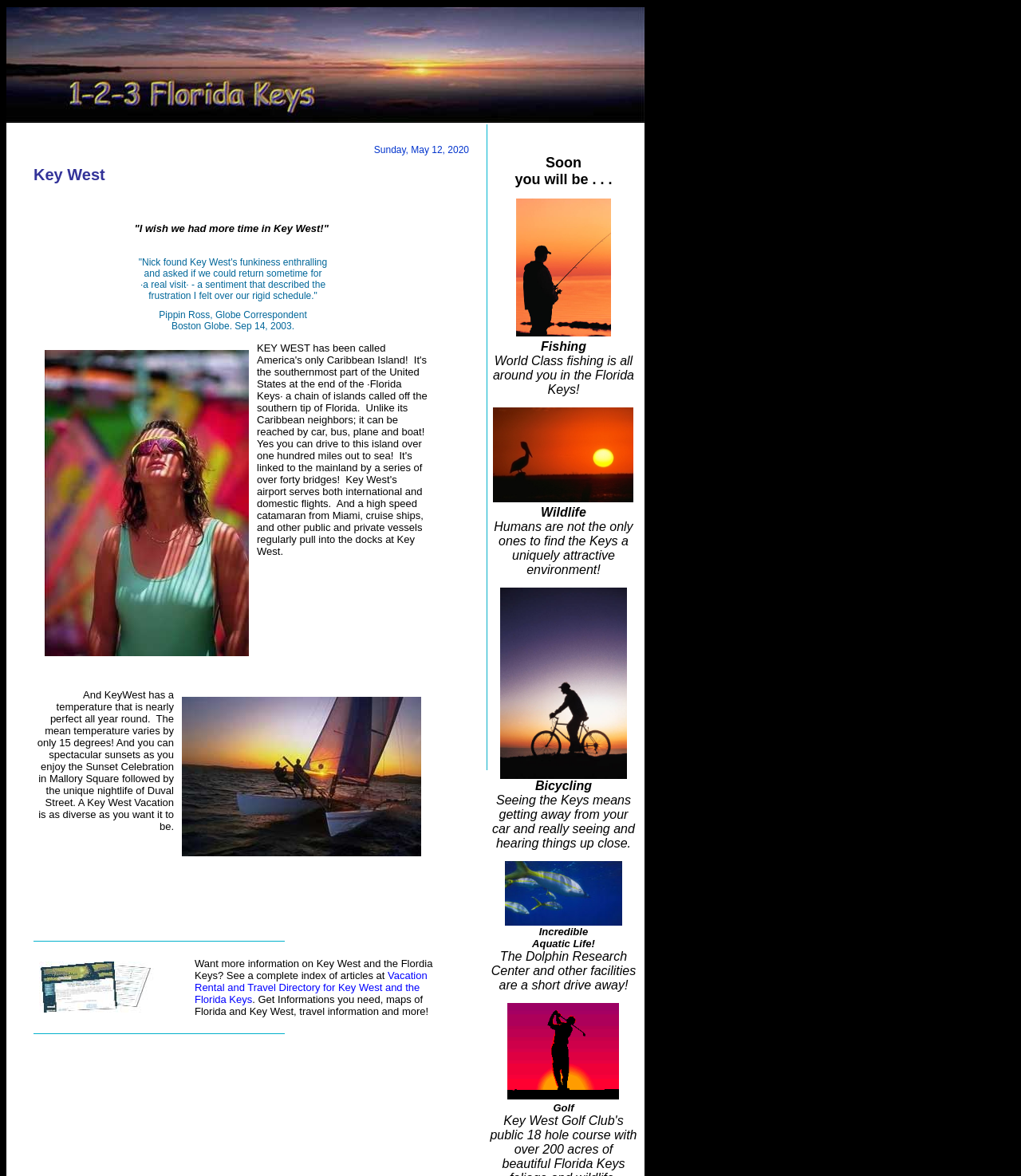Give a detailed account of the webpage, highlighting key information.

The webpage is about Key West and the Florida Keys, providing information about the area's attractions, activities, and features. At the top, there is a logo of "precision arts advertising inc." accompanied by two small images. Below this, there are two headings: "Sunday, May 12, 2020" and "Key West". 

The main content of the webpage is divided into sections, each describing a different aspect of Key West. The first section is a quote from Pippin Ross, a Globe Correspondent from the Boston Globe, describing their experience in Key West. This is followed by a passage that provides an overview of Key West, including its location, accessibility, and climate. 

Below this, there are three sections that highlight the unique features of Key West. The first section describes the island's perfect temperature and spectacular sunsets, accompanied by an image. The second section is empty, and the third section provides more information about Key West, including its nightlife and diverse activities.

On the right side of the webpage, there are several images and links to other pages, including a travel directory and vacation rentals. There is also a section that provides more information about Key West, including its maps, travel information, and more.

At the bottom of the webpage, there are several sections that highlight different activities and attractions in Key West, including fishing, wildlife, bicycling, aquatic life, and golf. Each section includes a heading, a brief description, and an image.